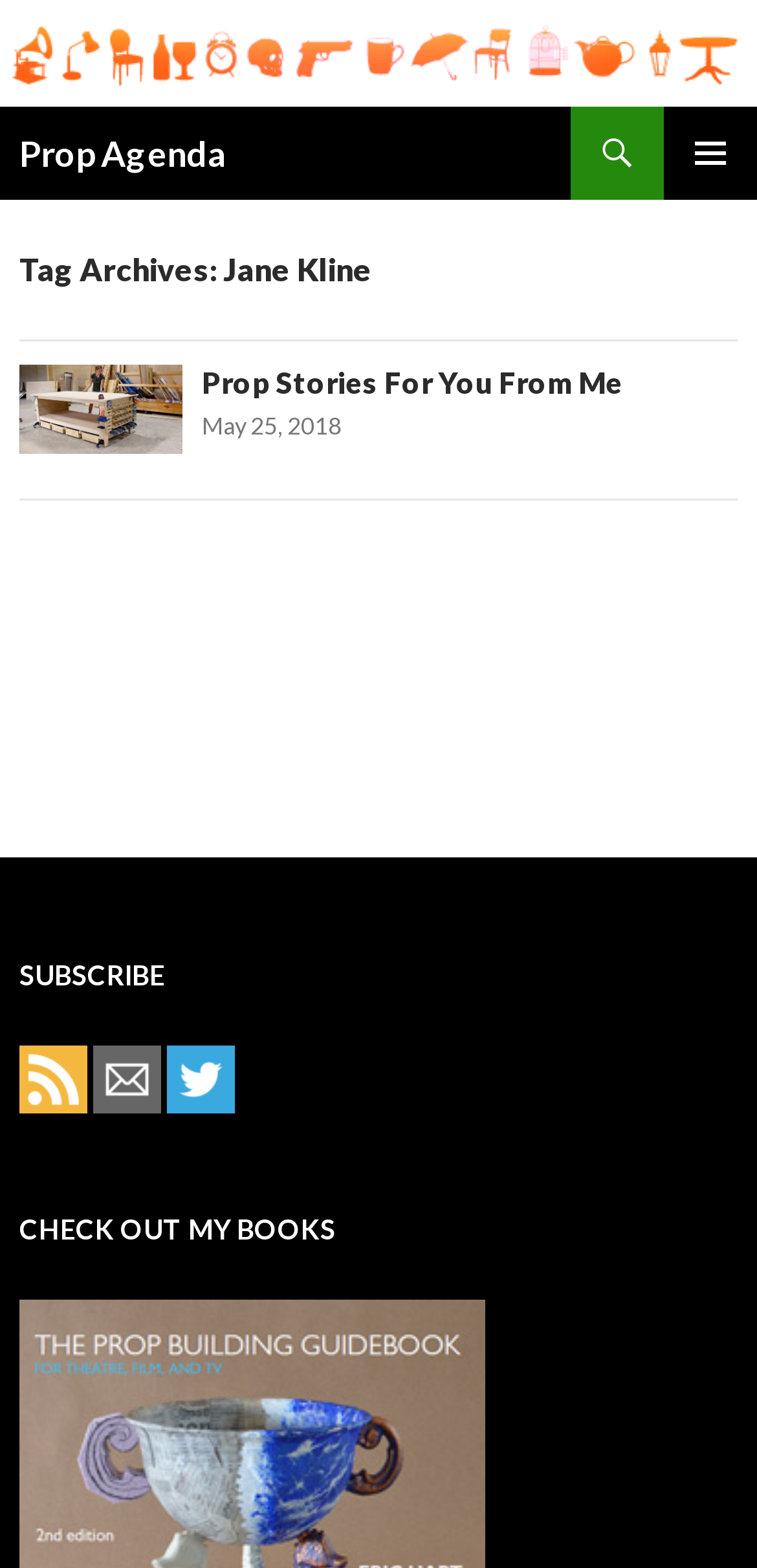Analyze the image and deliver a detailed answer to the question: What is the date of the post 'Prop Stories For You From Me'?

The date of the post can be found by looking at the 'time' element with the text 'May 25, 2018' which is a child element of the 'link' element with the text 'Prop Stories For You From Me'.